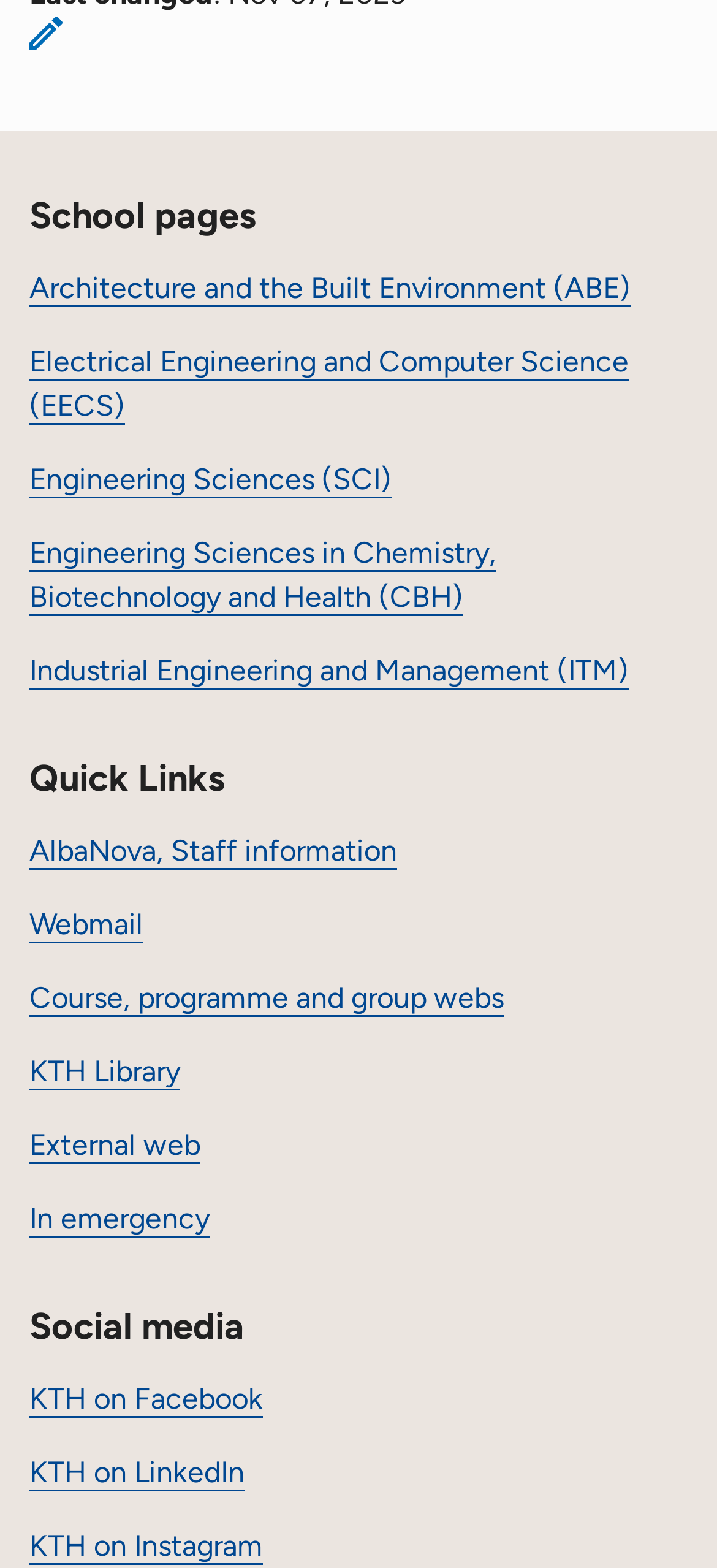Highlight the bounding box coordinates of the element you need to click to perform the following instruction: "Check KTH on Facebook."

[0.041, 0.881, 0.367, 0.903]